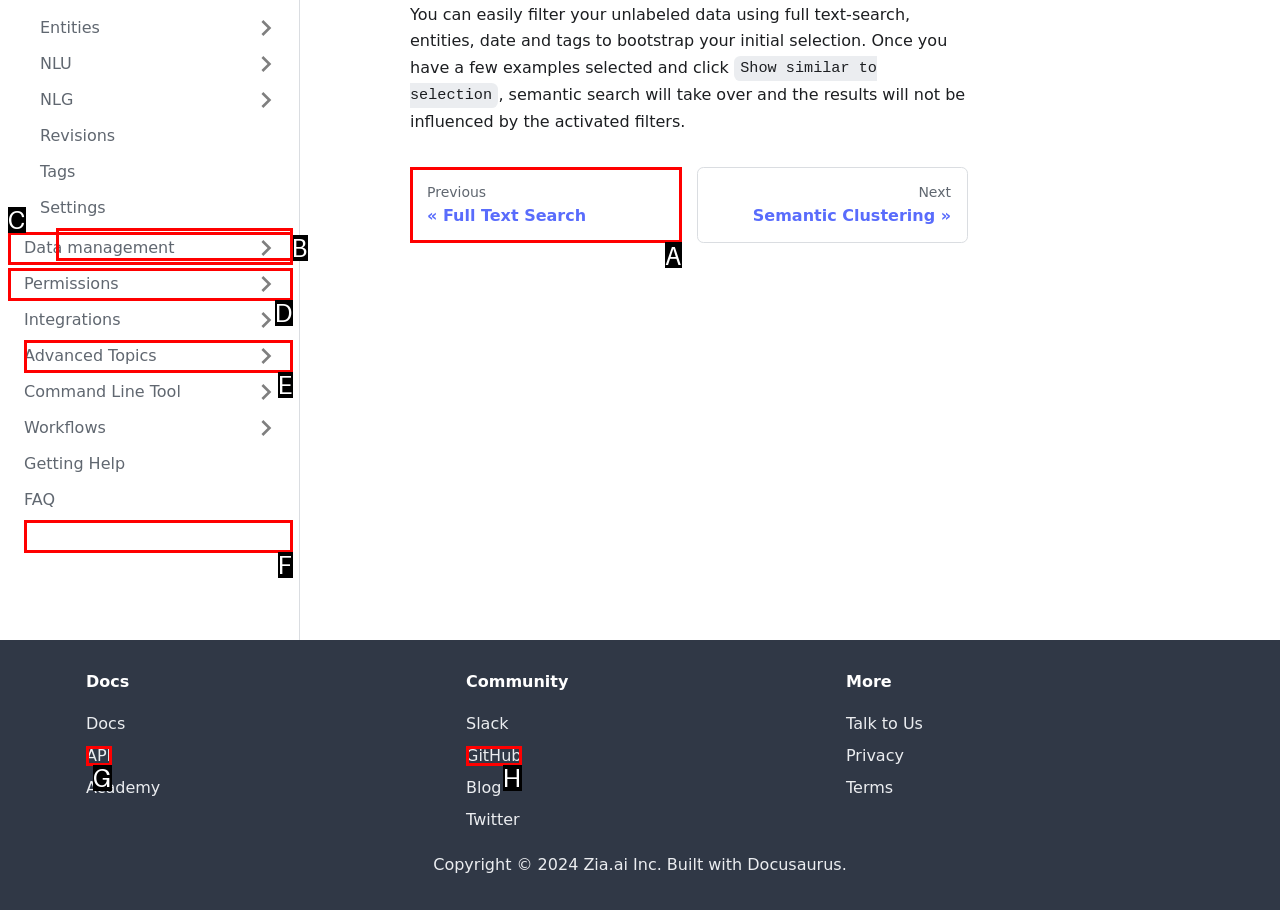Given the description: API, select the HTML element that matches it best. Reply with the letter of the chosen option directly.

G